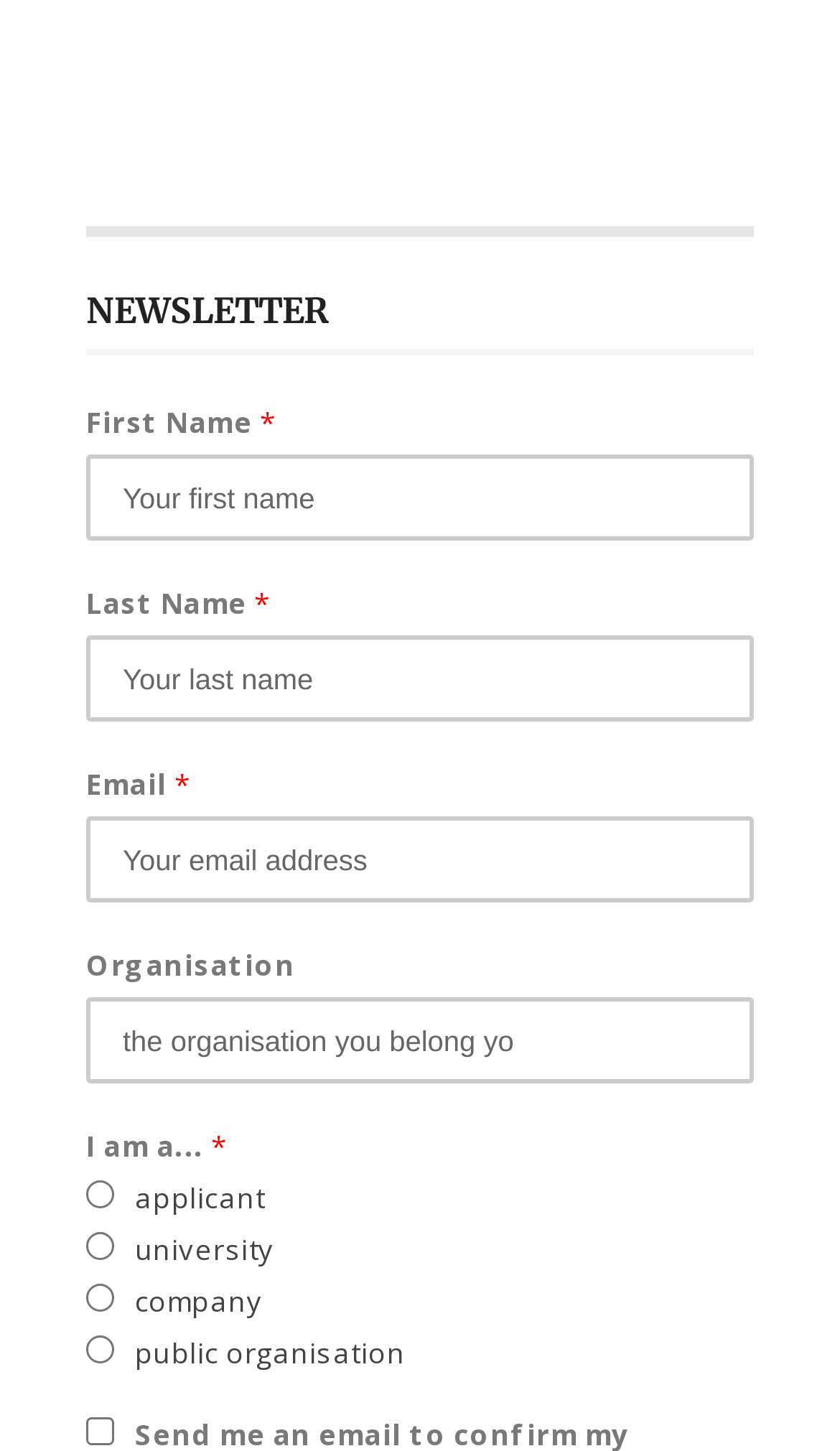Please find the bounding box coordinates of the clickable region needed to complete the following instruction: "Input email address". The bounding box coordinates must consist of four float numbers between 0 and 1, i.e., [left, top, right, bottom].

[0.103, 0.563, 0.897, 0.622]